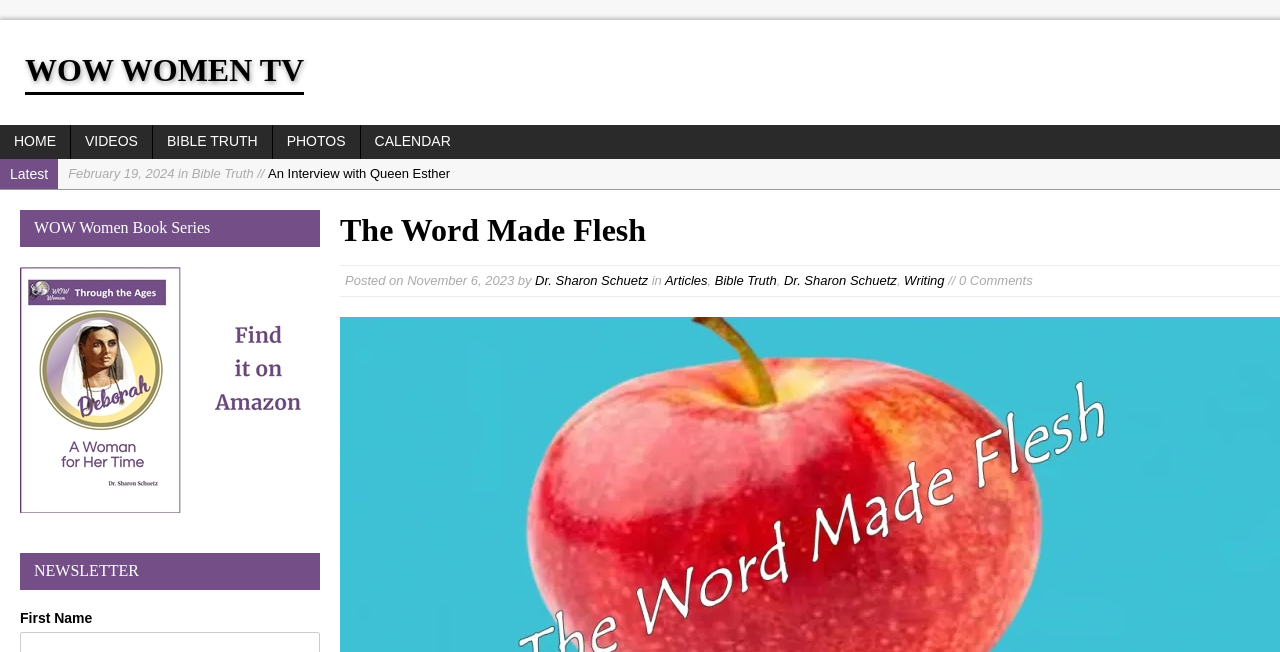Create an elaborate caption for the webpage.

The webpage is titled "The Word Made Flesh - WOW Women TV" and has a prominent heading "WOW WOMEN TV" at the top. Below this heading, there are five navigation links: "HOME", "VIDEOS", "BIBLE TRUTH", "PHOTOS", and "CALENDAR", arranged horizontally across the page.

On the left side of the page, there is a section with the title "Latest" and a list of five links to articles, each with a date and title, such as "February 19, 2024 in Bible Truth // An Interview with Queen Esther" and "December 23, 2023 in Bible Truth // Removing the Masks". These links are stacked vertically, with the most recent article at the top.

To the right of the article list, there is a section with the title "The Word Made Flesh" and a subheading "Posted on November 6, 2023 by Dr. Sharon Schuetz". This section contains links to categories such as "Articles", "Bible Truth", and "Writing", as well as a comment count.

Below this section, there are two more headings: "WOW Women Book Series" and "NEWSLETTER". The "WOW Women Book Series" section contains an image, while the "NEWSLETTER" section has a form with a field labeled "First Name".

Overall, the webpage appears to be a blog or article archive, with a focus on Christian themes and a prominent navigation menu at the top.